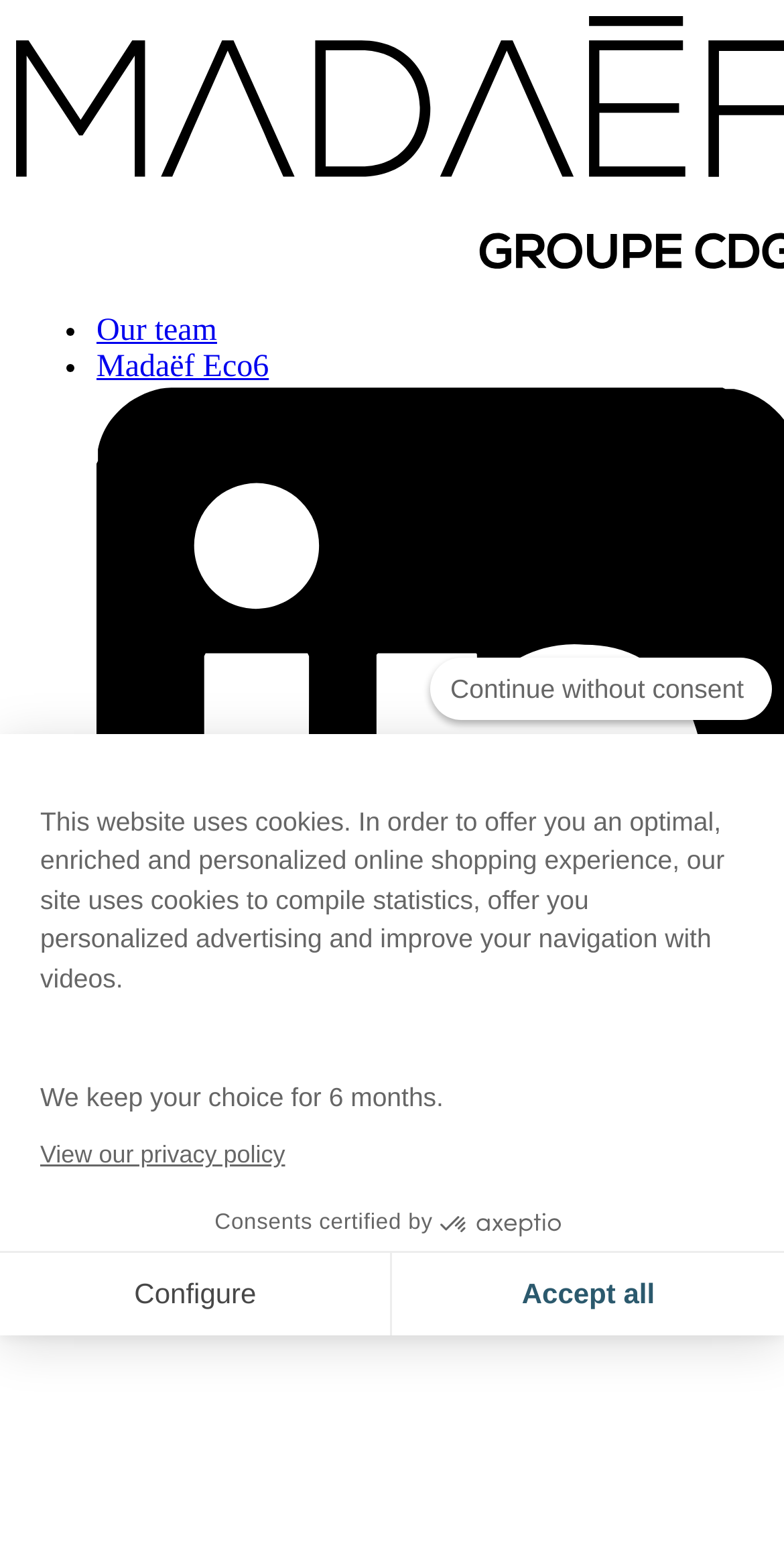What is the name of the certification authority?
Please provide a single word or phrase based on the screenshot.

Axeptio